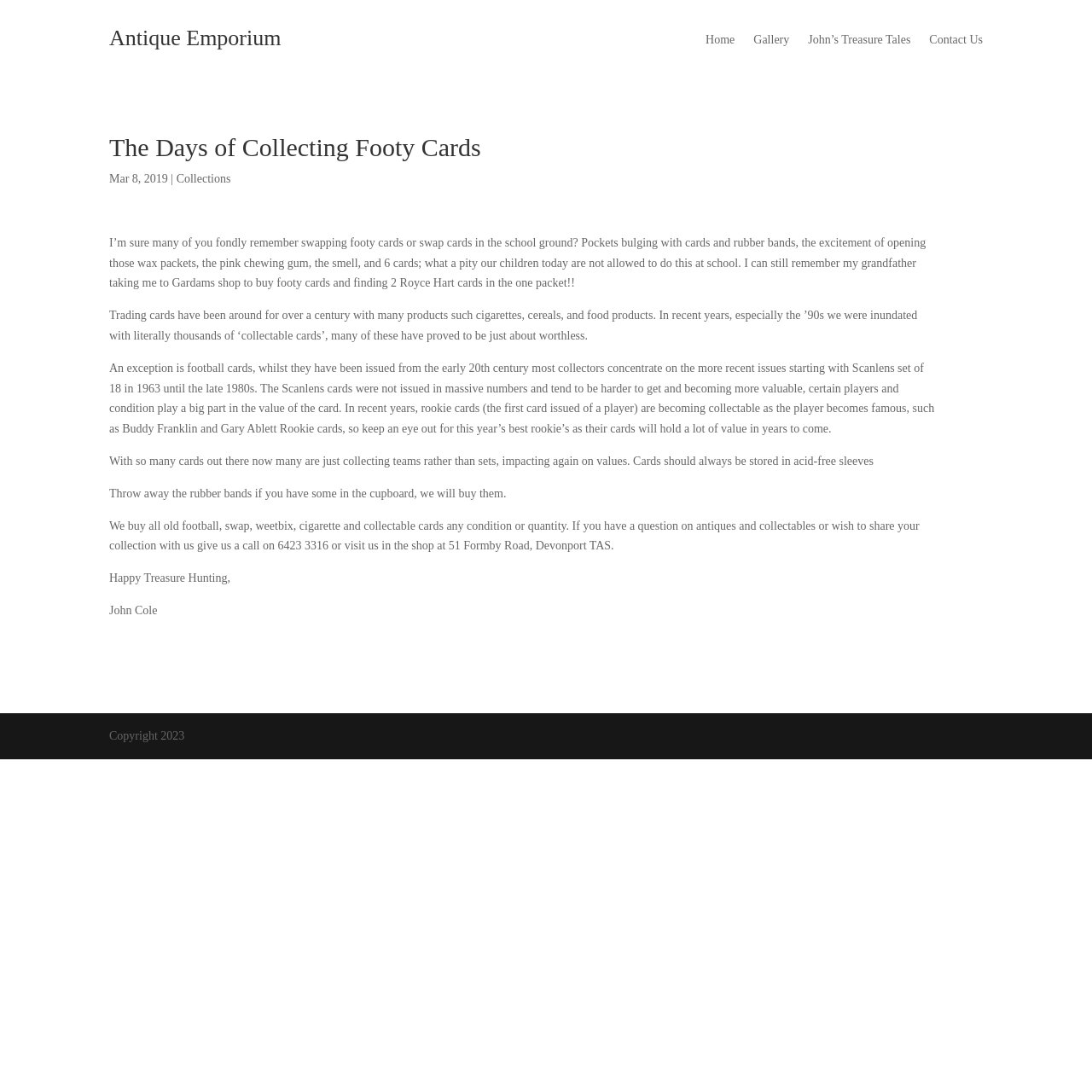Using the description "Collections", locate and provide the bounding box of the UI element.

[0.161, 0.158, 0.211, 0.17]